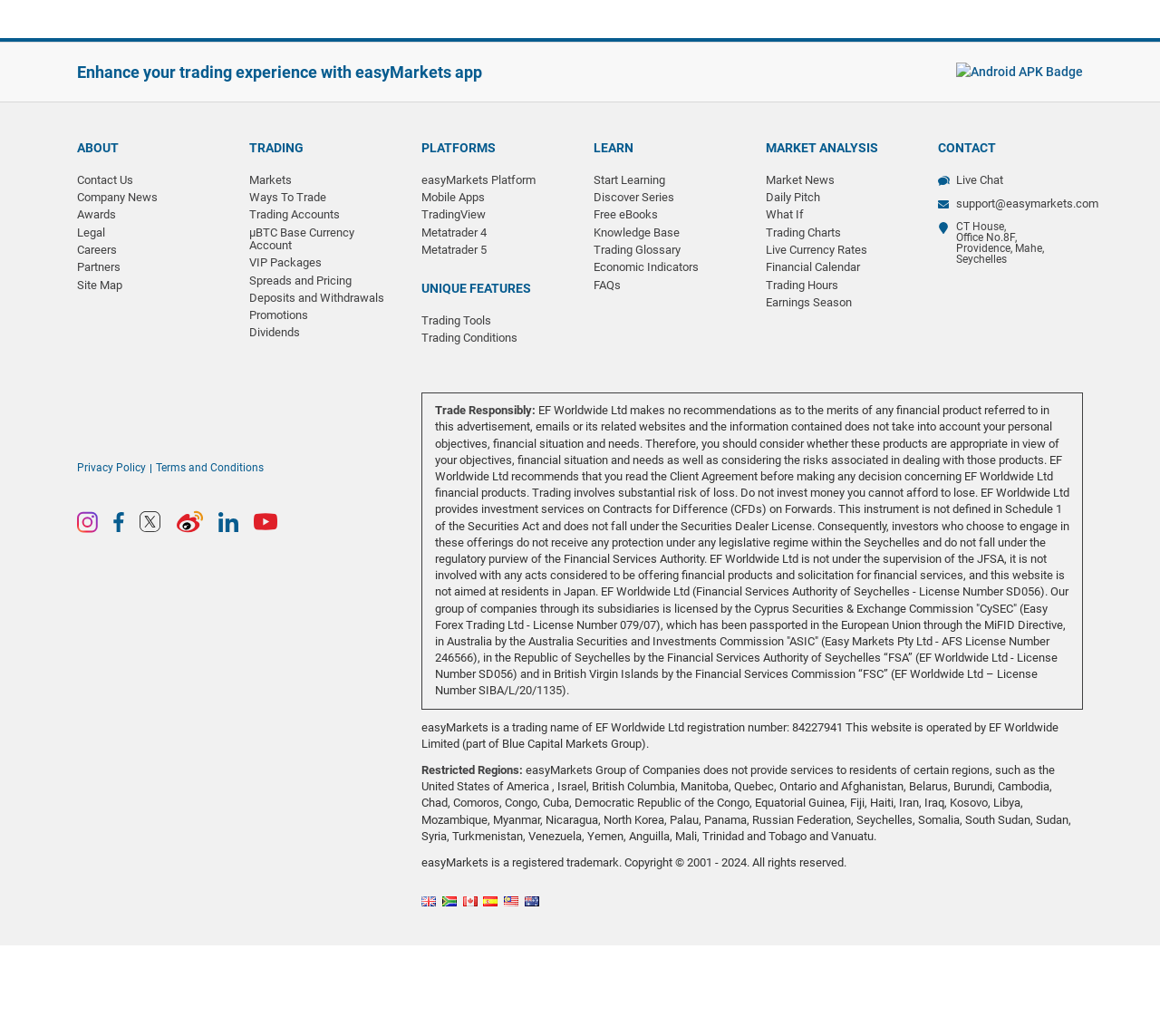Identify the bounding box coordinates of the clickable region necessary to fulfill the following instruction: "Download the iOS app". The bounding box coordinates should be four float numbers between 0 and 1, i.e., [left, top, right, bottom].

[0.741, 0.06, 0.822, 0.079]